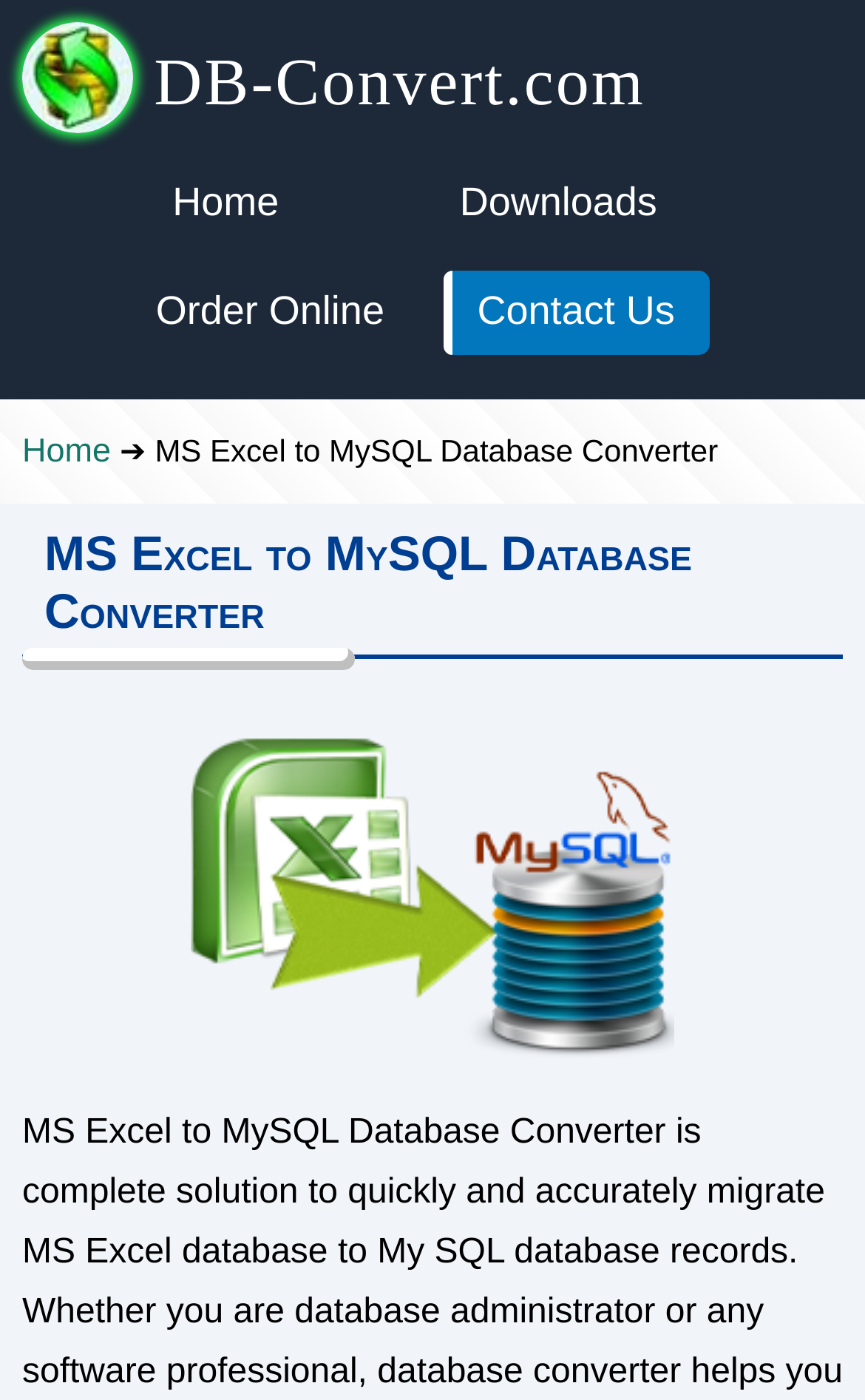Extract the bounding box coordinates of the UI element described: "parent_node: DB-Convert.com". Provide the coordinates in the format [left, top, right, bottom] with values ranging from 0 to 1.

[0.026, 0.016, 0.154, 0.103]